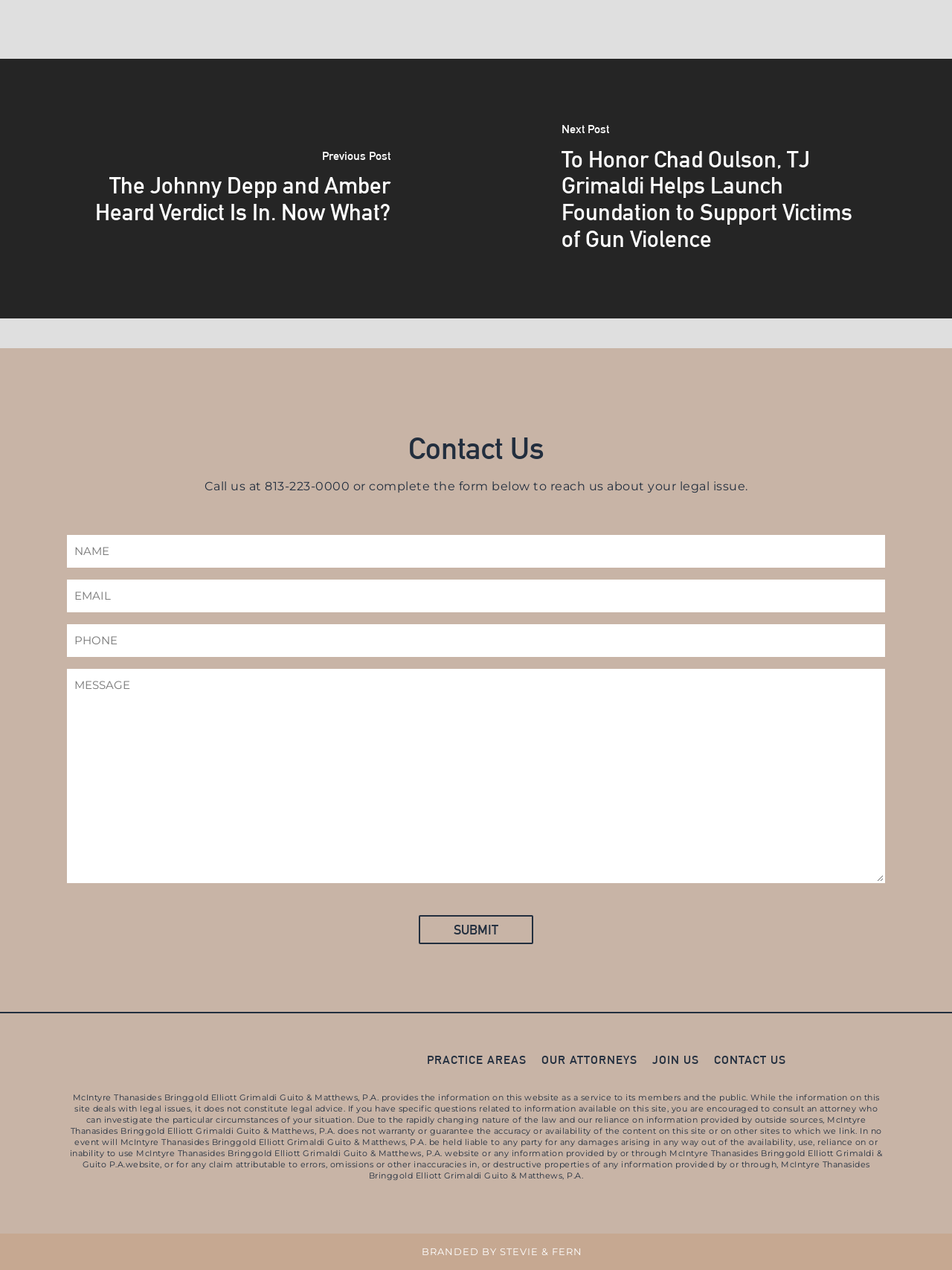Given the description "مسار كلاود", provide the bounding box coordinates of the corresponding UI element.

None